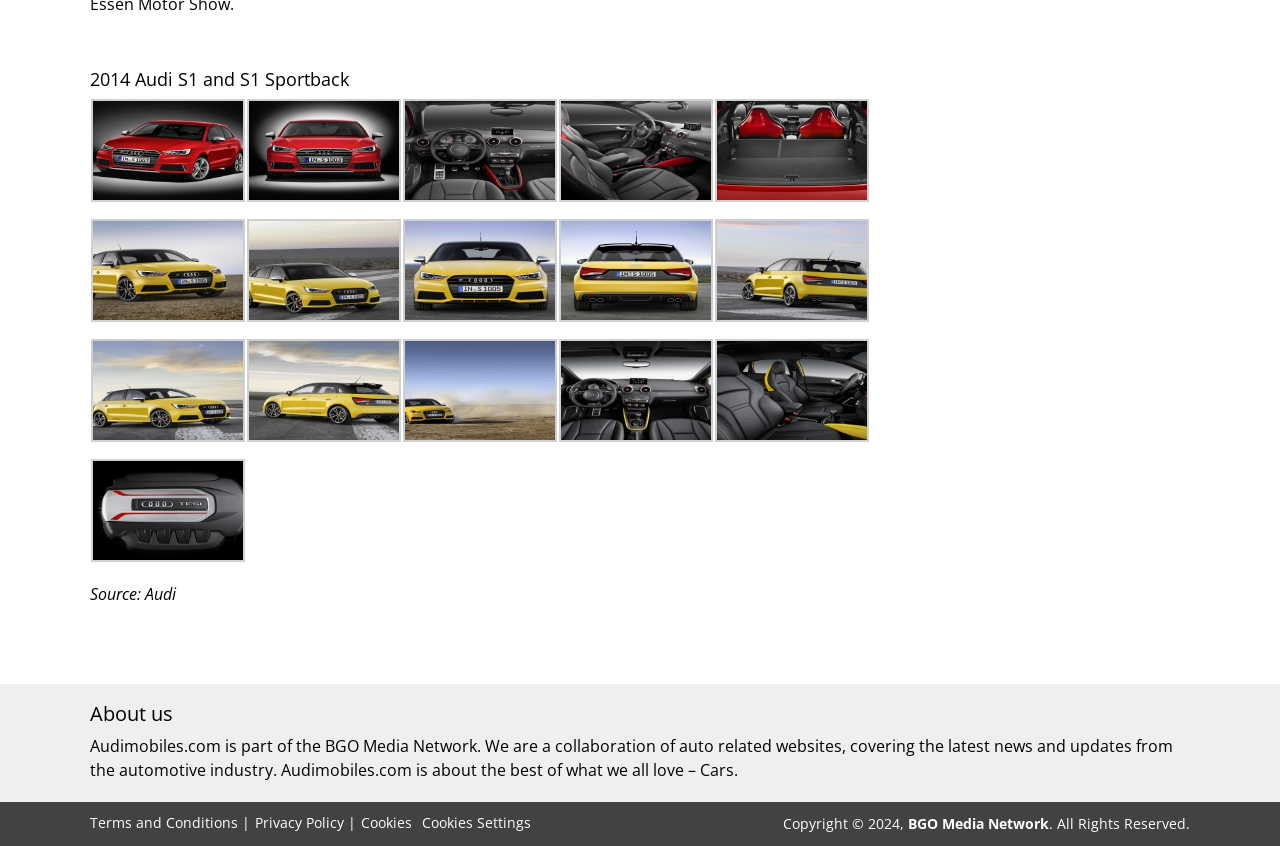Answer the question below with a single word or a brief phrase: 
What is the purpose of the website?

Cars